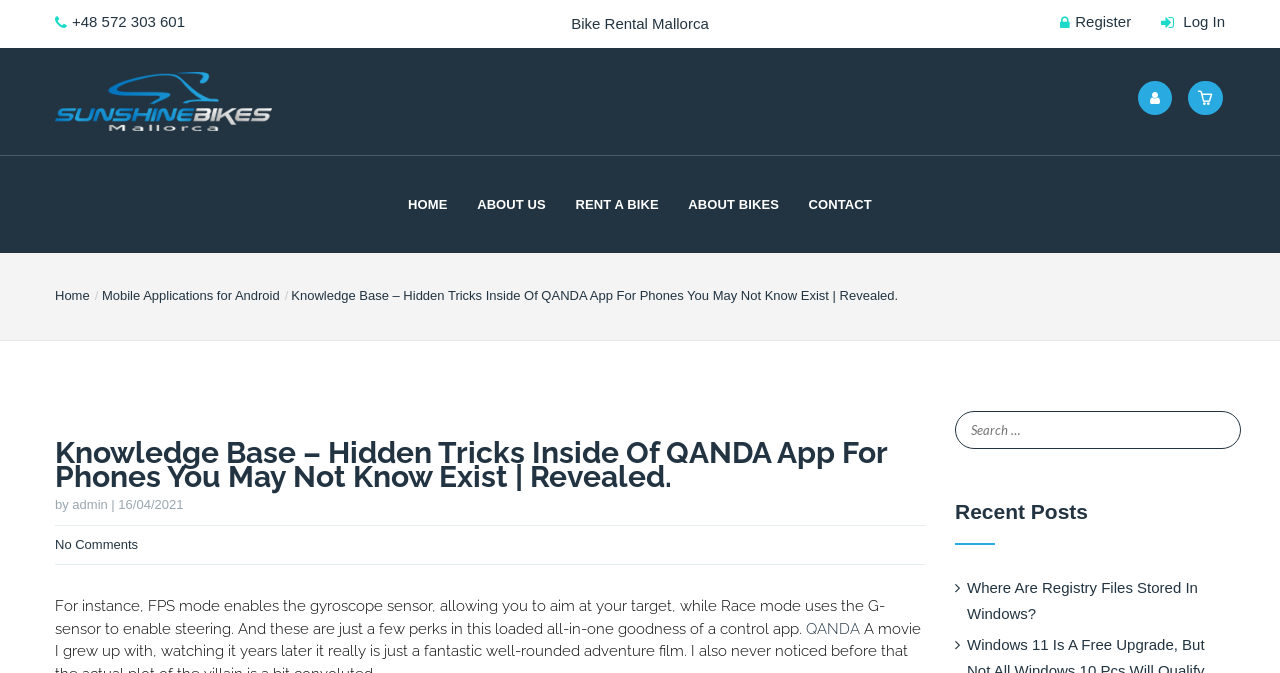What is the name of the bike rental company?
Refer to the screenshot and respond with a concise word or phrase.

Sunshine Bike